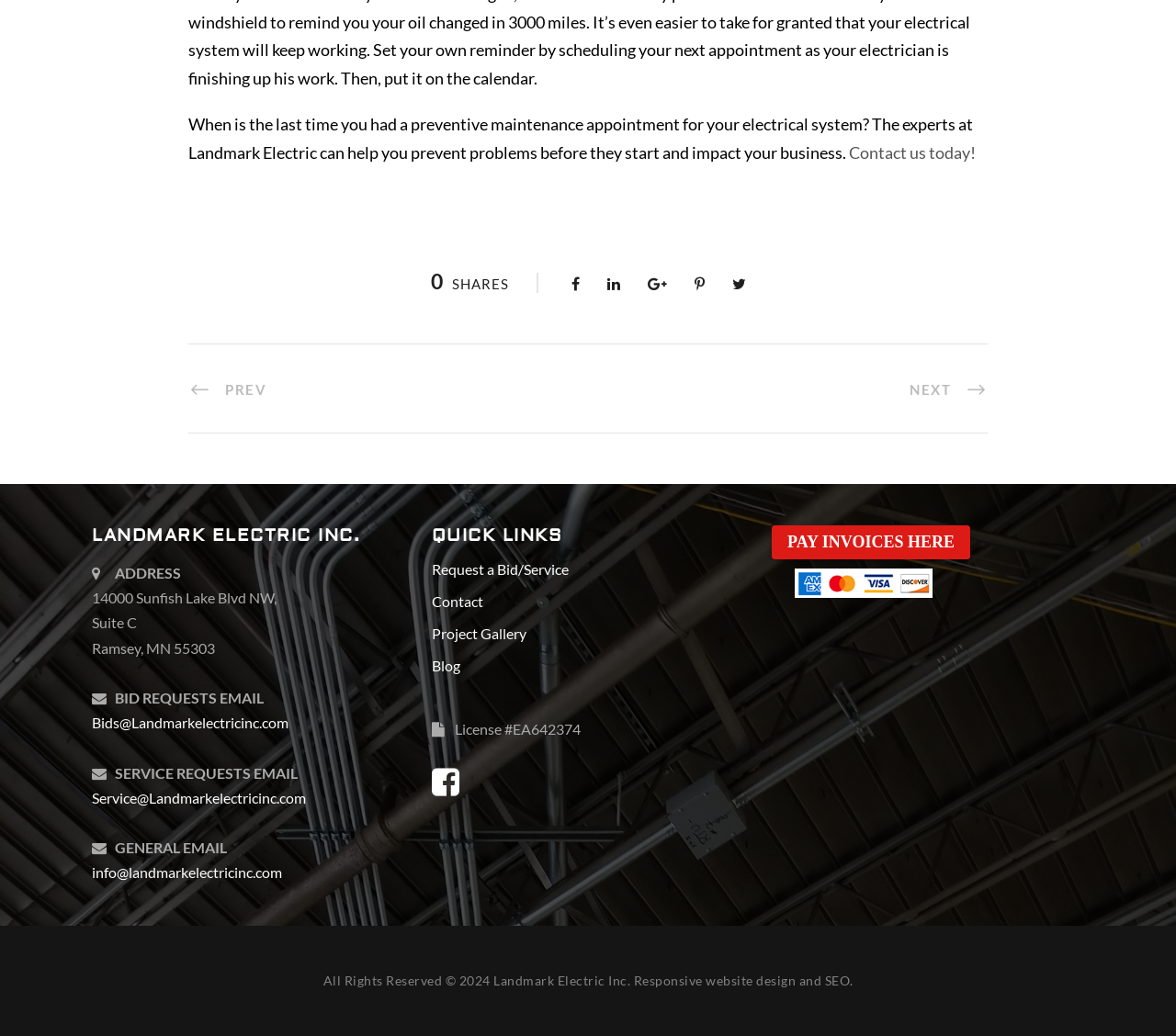Locate the bounding box coordinates of the area you need to click to fulfill this instruction: 'Click Responsive website design and SEO'. The coordinates must be in the form of four float numbers ranging from 0 to 1: [left, top, right, bottom].

[0.539, 0.939, 0.723, 0.954]